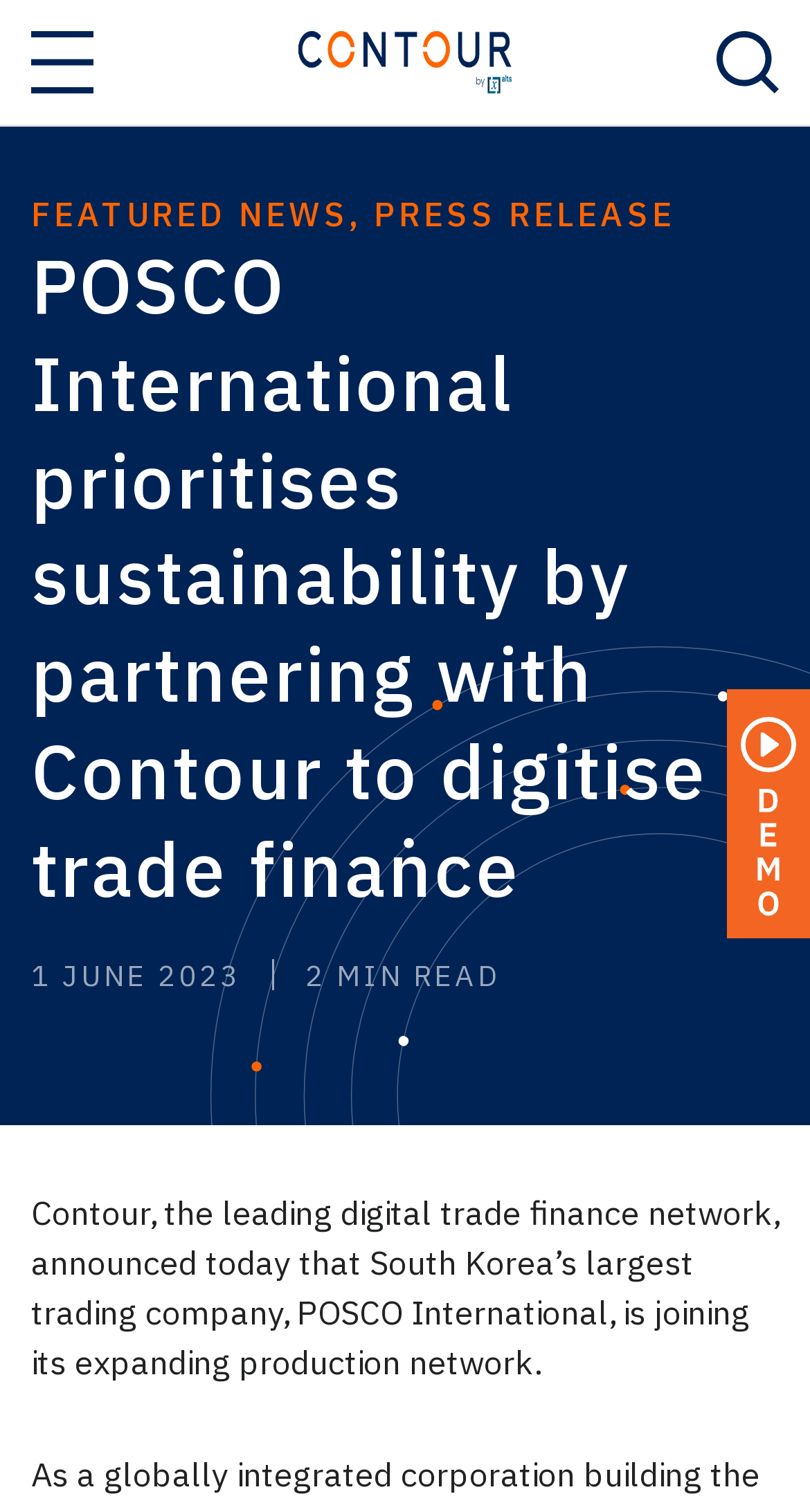Please use the details from the image to answer the following question comprehensively:
What is the date of the article?

The webpage shows the date '1 JUNE 2023' which is likely the publication date of the article.